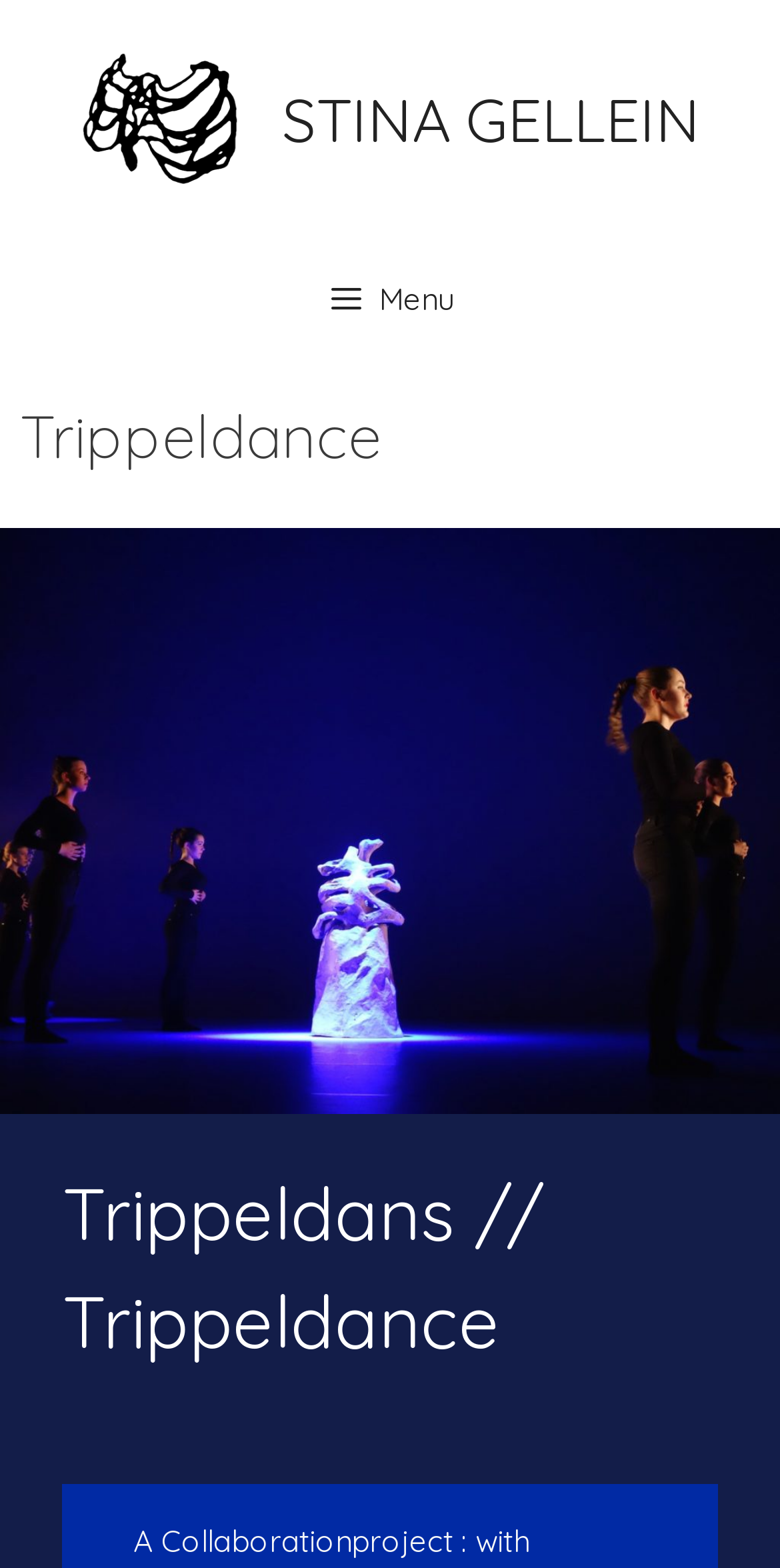What is the language of the text?
Give a comprehensive and detailed explanation for the question.

The language of the text can be inferred from the text 'Trippeldans // Trippeldance' which appears to be a mix of Norwegian and Swedish languages. This suggests that the website may be featuring content in both Norwegian and Swedish languages.